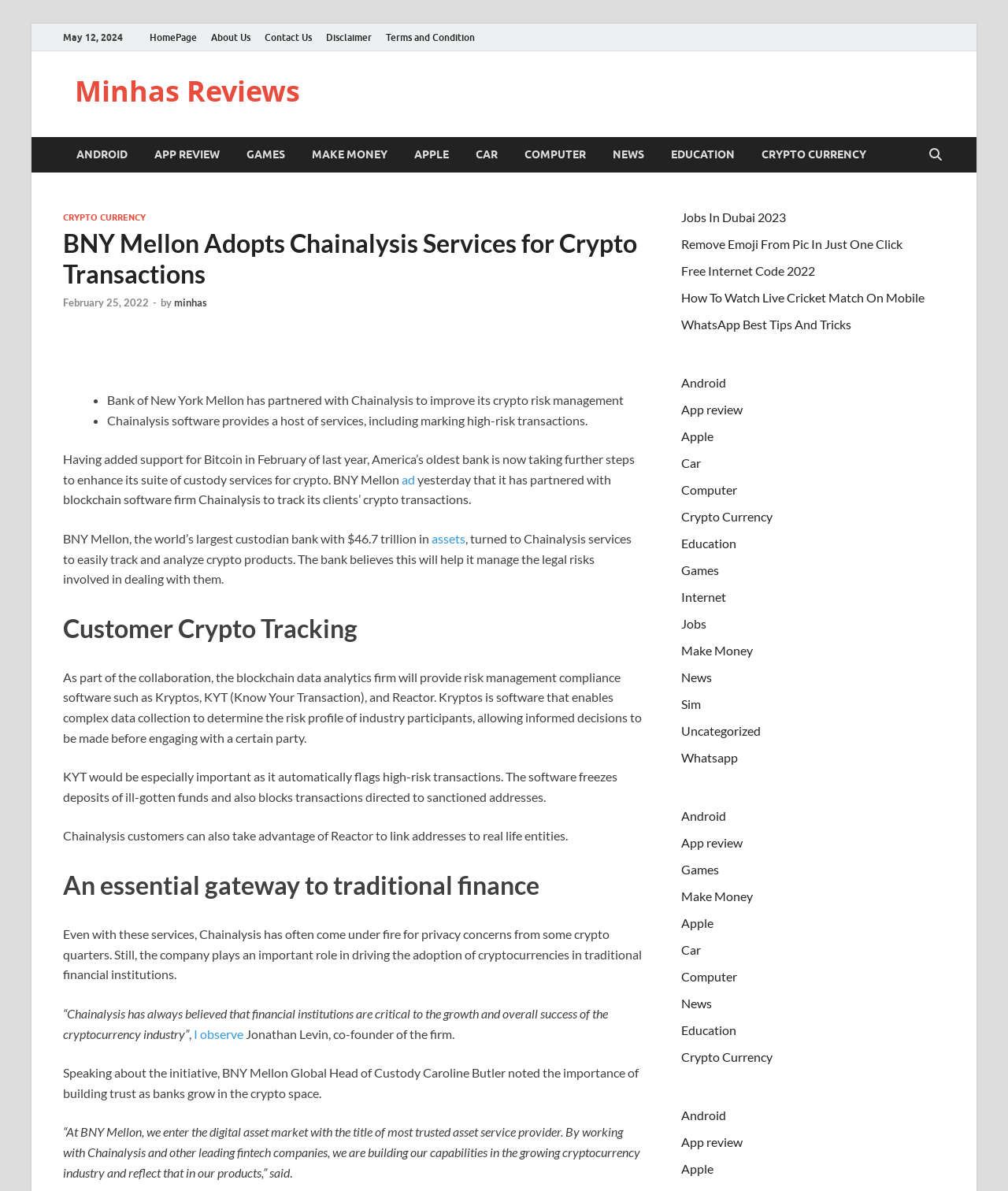Provide the bounding box coordinates of the HTML element this sentence describes: "Free Internet Code 2022". The bounding box coordinates consist of four float numbers between 0 and 1, i.e., [left, top, right, bottom].

[0.676, 0.221, 0.809, 0.233]